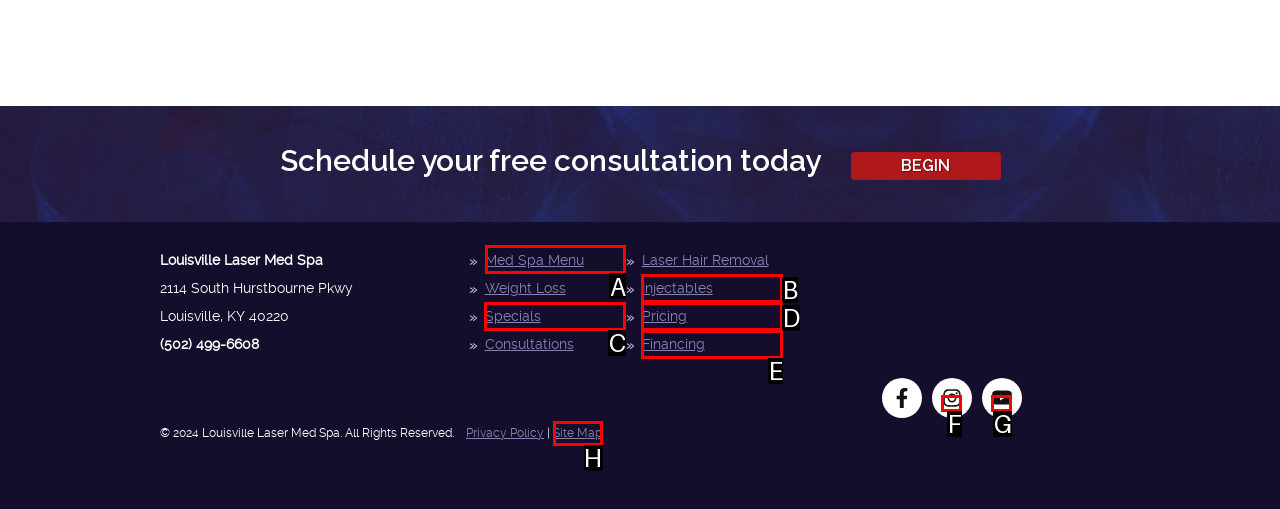Which HTML element should be clicked to fulfill the following task: View Med Spa Menu?
Reply with the letter of the appropriate option from the choices given.

A